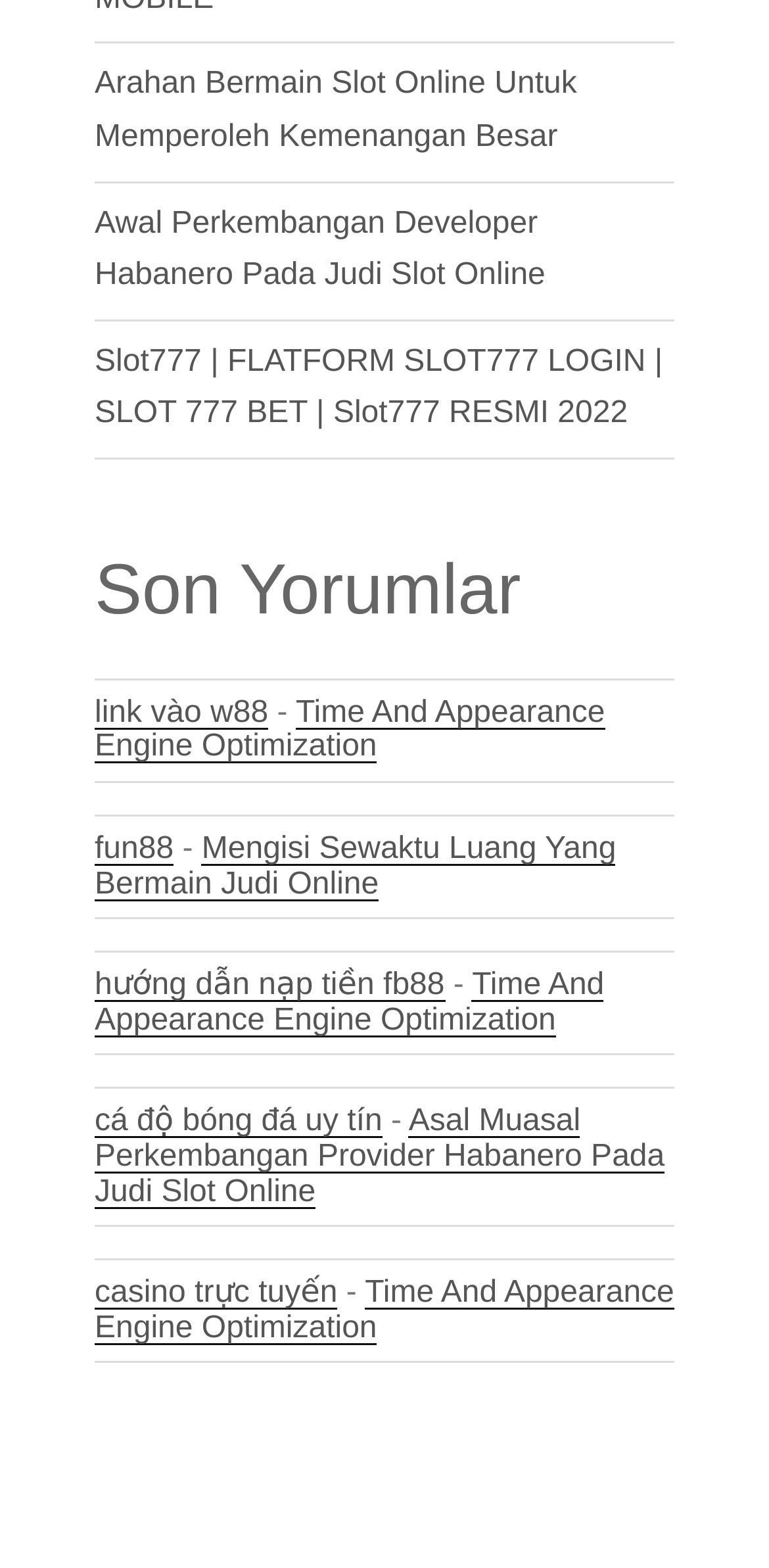What is the purpose of the 'Time And Appearance Engine Optimization' link?
Please look at the screenshot and answer in one word or a short phrase.

SEO optimization